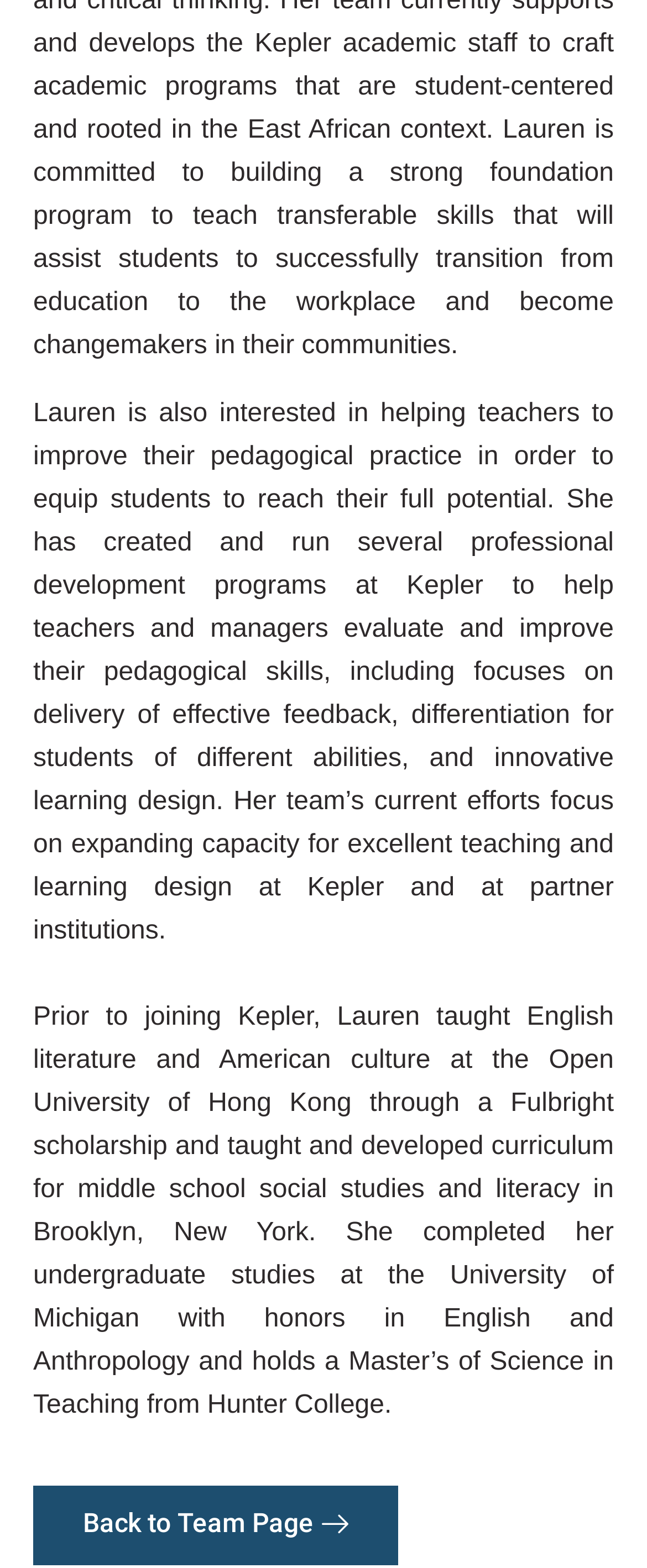Using the provided element description: "Back to Team Page", determine the bounding box coordinates of the corresponding UI element in the screenshot.

[0.051, 0.947, 0.615, 0.998]